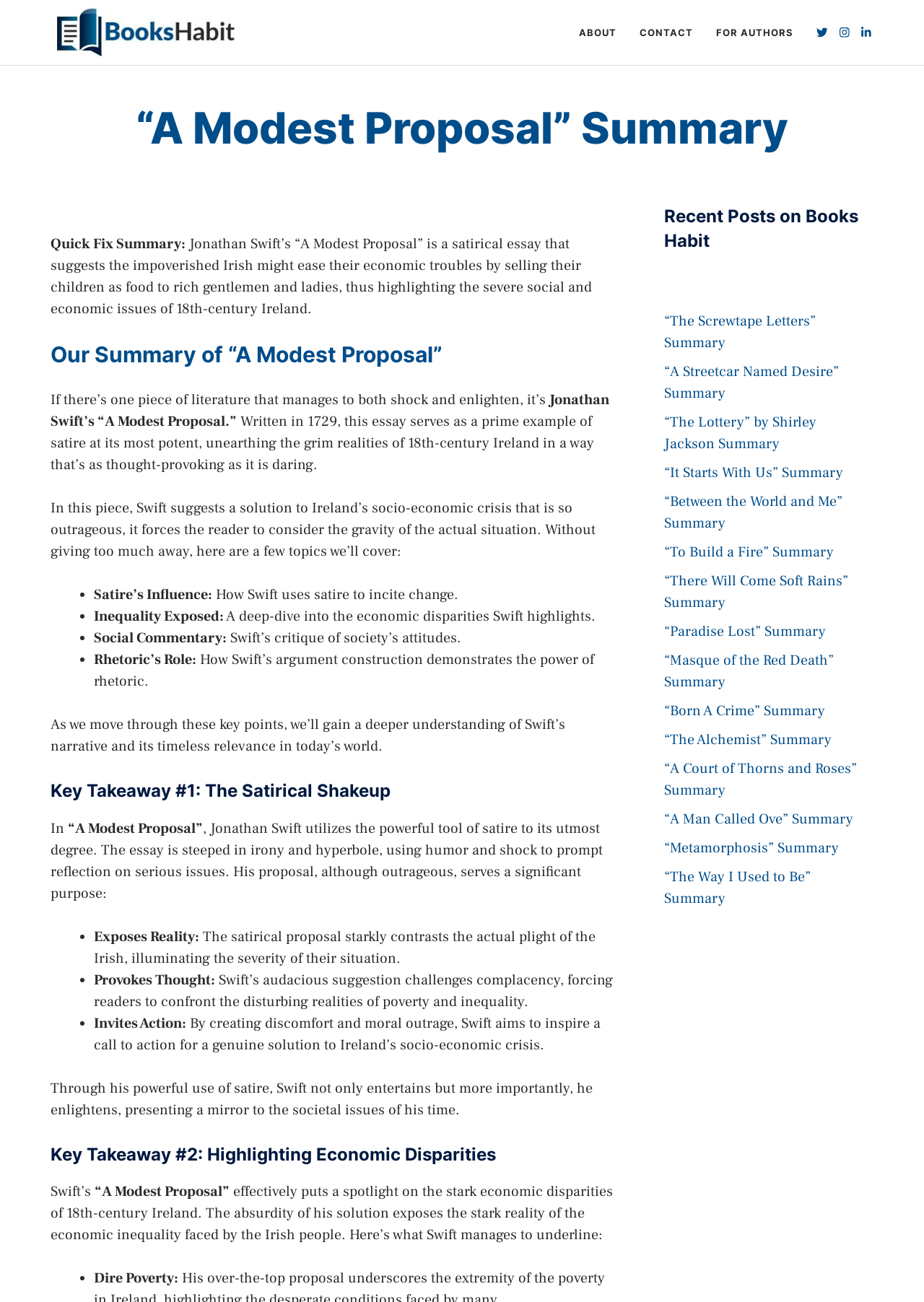Please identify the bounding box coordinates of the element's region that should be clicked to execute the following instruction: "Click Meet Amy & Kyle". The bounding box coordinates must be four float numbers between 0 and 1, i.e., [left, top, right, bottom].

None